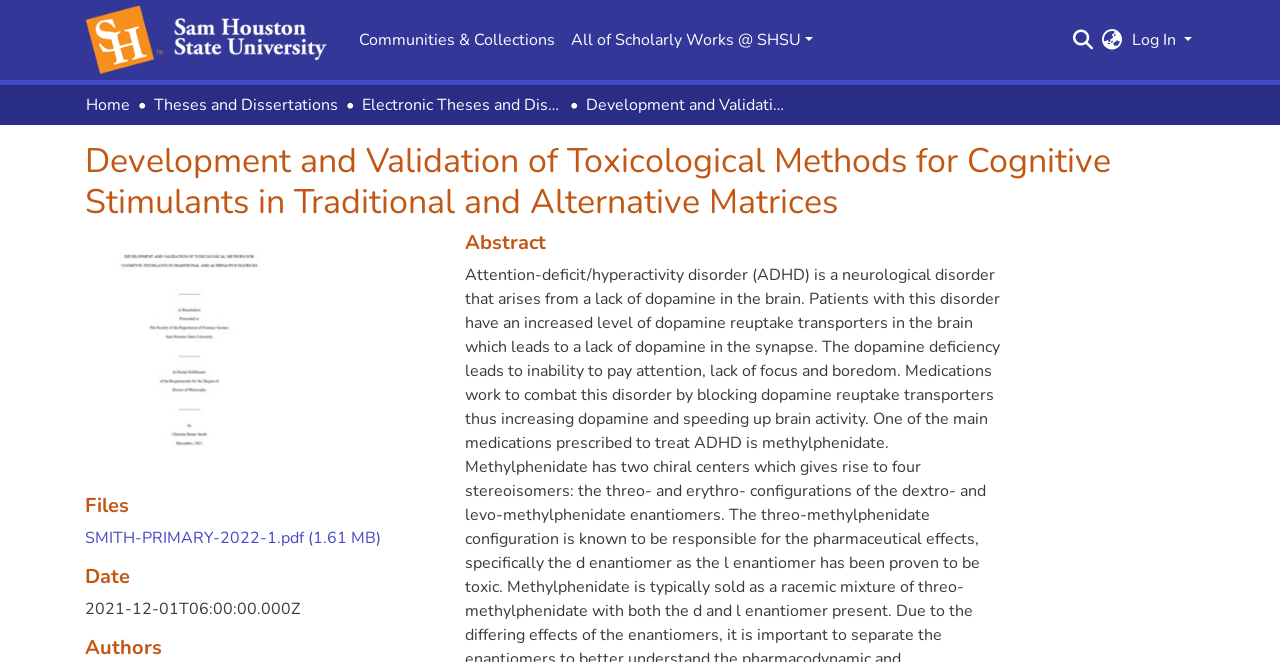Please identify the coordinates of the bounding box that should be clicked to fulfill this instruction: "Switch language".

[0.859, 0.042, 0.879, 0.079]